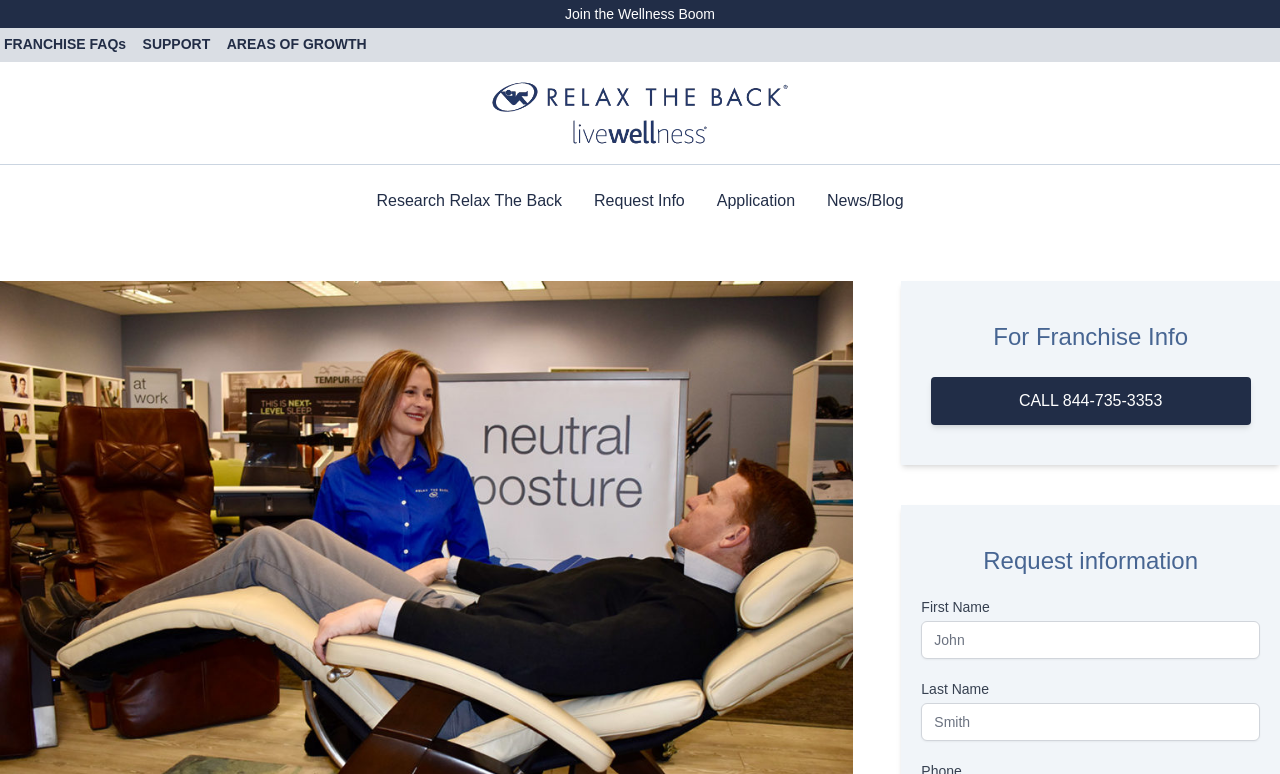Pinpoint the bounding box coordinates of the clickable element to carry out the following instruction: "Enter First Name."

[0.72, 0.803, 0.984, 0.852]